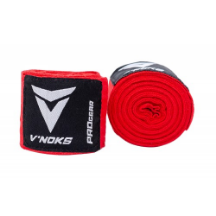Generate a comprehensive caption that describes the image.

This image showcases the V`Noks Hand Wraps in a striking red color, designed for martial arts enthusiasts. The wrap is neatly rolled, emphasizing its practicality and ease of use. Featuring the V`Noks logo, these wraps are tailored to provide excellent support and protection for the hands during training and sparring sessions. Measuring 4.5 meters in length, they ensure a secure and comfortable fit, vital for optimizing performance while minimizing the risk of injury. Ideal for both novice and seasoned fighters, the V`Noks Hand Wraps combine style and functionality, enhancing any athlete's gear collection.